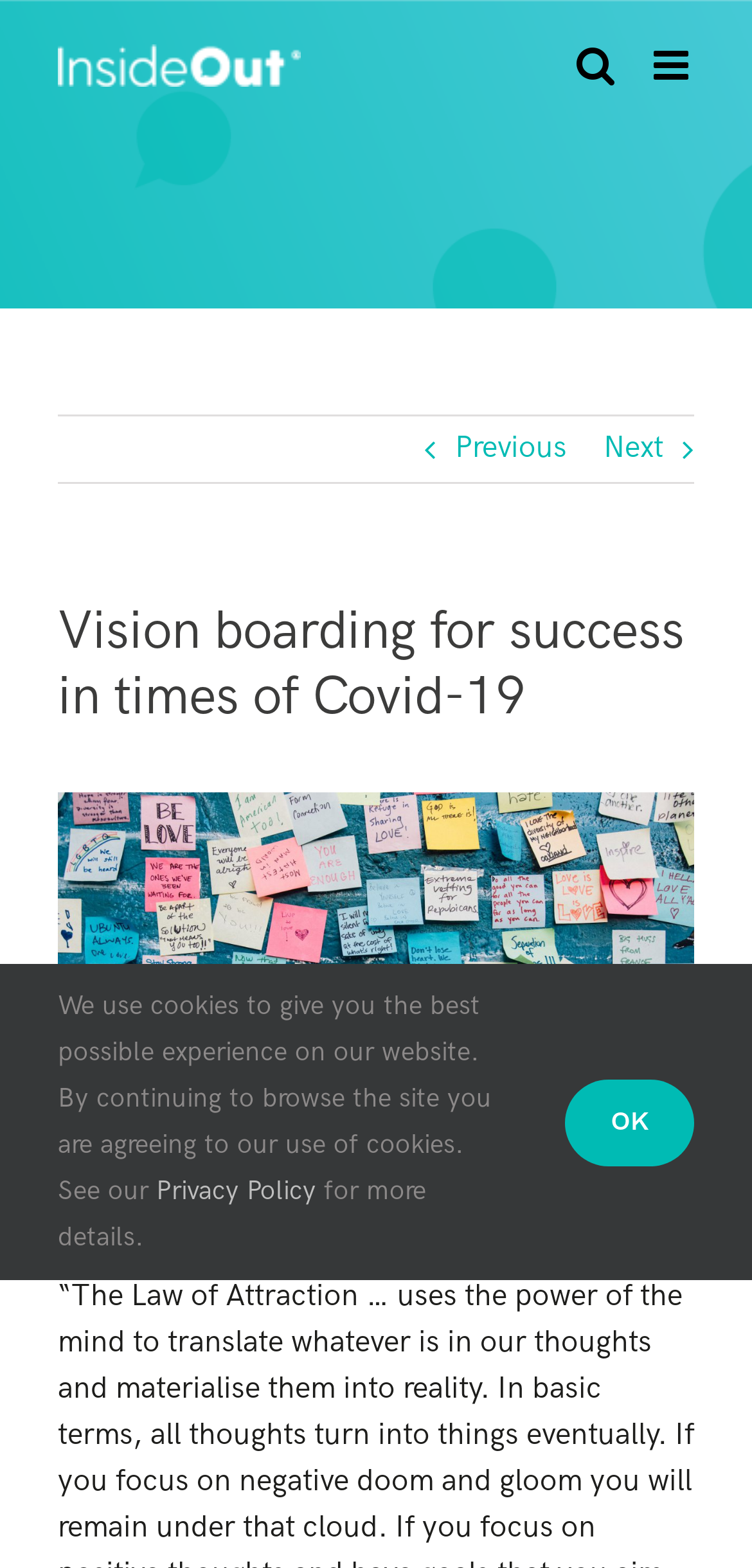What is the purpose of the button on the bottom right?
By examining the image, provide a one-word or phrase answer.

Open Intercom Messenger